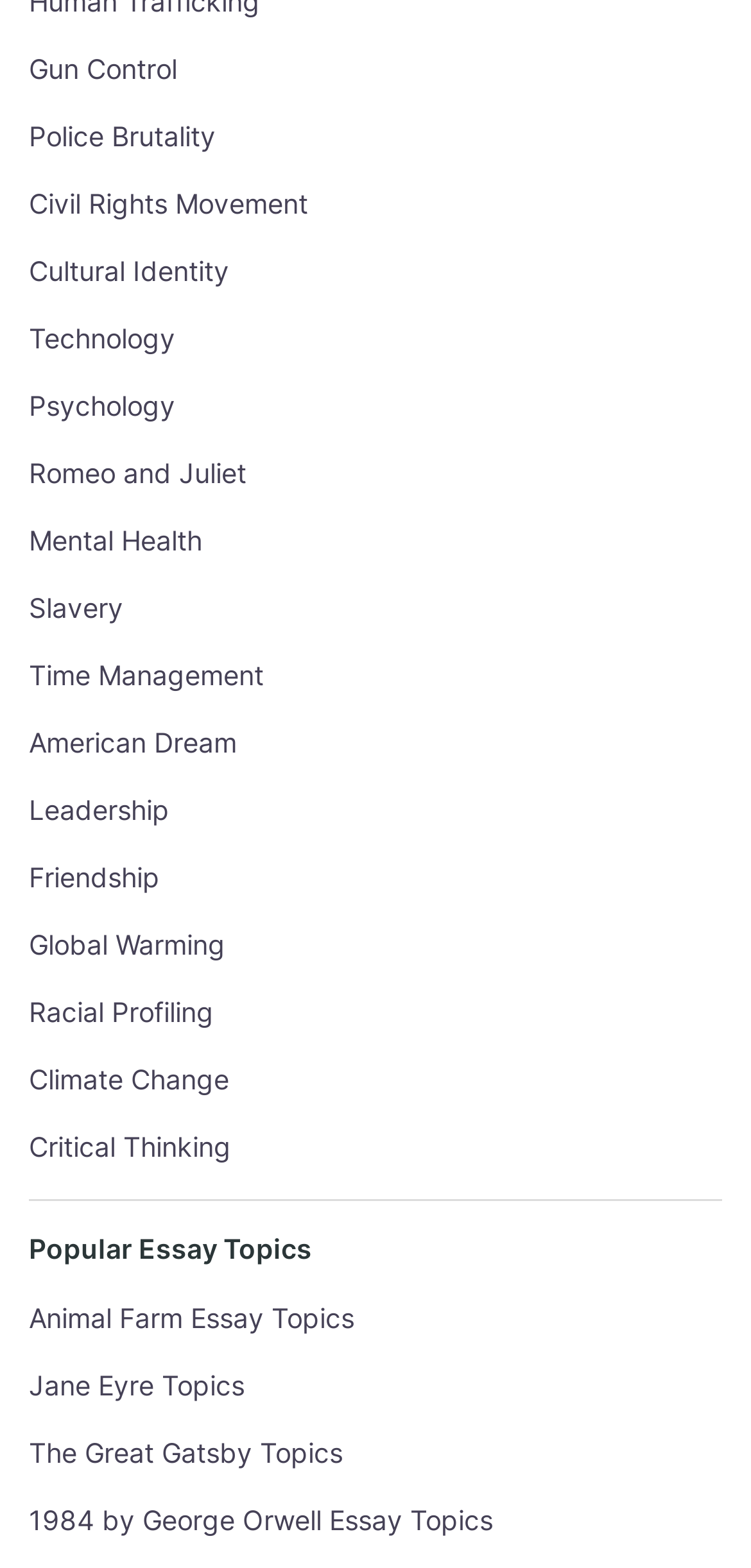Identify the bounding box coordinates for the UI element mentioned here: "Civil Rights Movement". Provide the coordinates as four float values between 0 and 1, i.e., [left, top, right, bottom].

[0.038, 0.119, 0.41, 0.14]